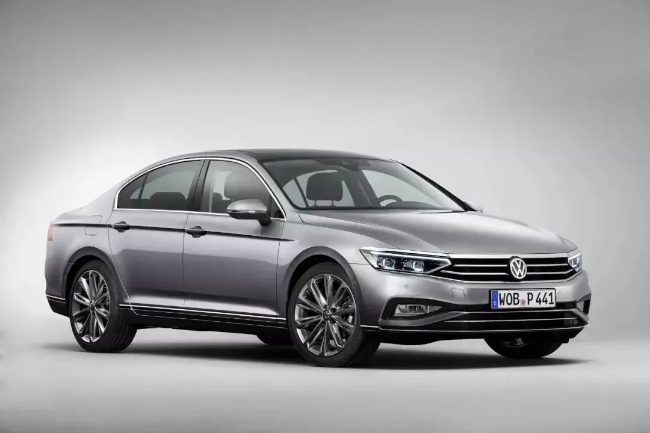List and describe all the prominent features within the image.

The image showcases a sleek and modern Volkswagen Passat, a representative medium-sized car from the renowned German manufacturer. This particular model, characterized by its elegant lines and contemporary design, exemplifies Volkswagen's commitment to quality and style. First introduced in 1973, the Passat has undergone numerous transformations over the decades, continually appealing to a broad audience.

In recent years, Volkswagen has observed changing consumer preferences, particularly in the European market. While the Passat sedan remains popular, many buyers are gravitating towards variants such as the Passat wagon, which has seen greater demand. As of now, Volkswagen has strategically decided to phase out the hatchback version of the Passat, acknowledging market trends and the rise of competitors in the SUV space.

The vehicle featured in the image likely represents the latest iteration of the Passat line, designed to blend functionality with aesthetics, making it suitable for both families and professionals. Notably, Volkswagen continues to innovate, with plans for new electric models and a focus on maintaining a robust presence in the ever-changing automotive landscape.